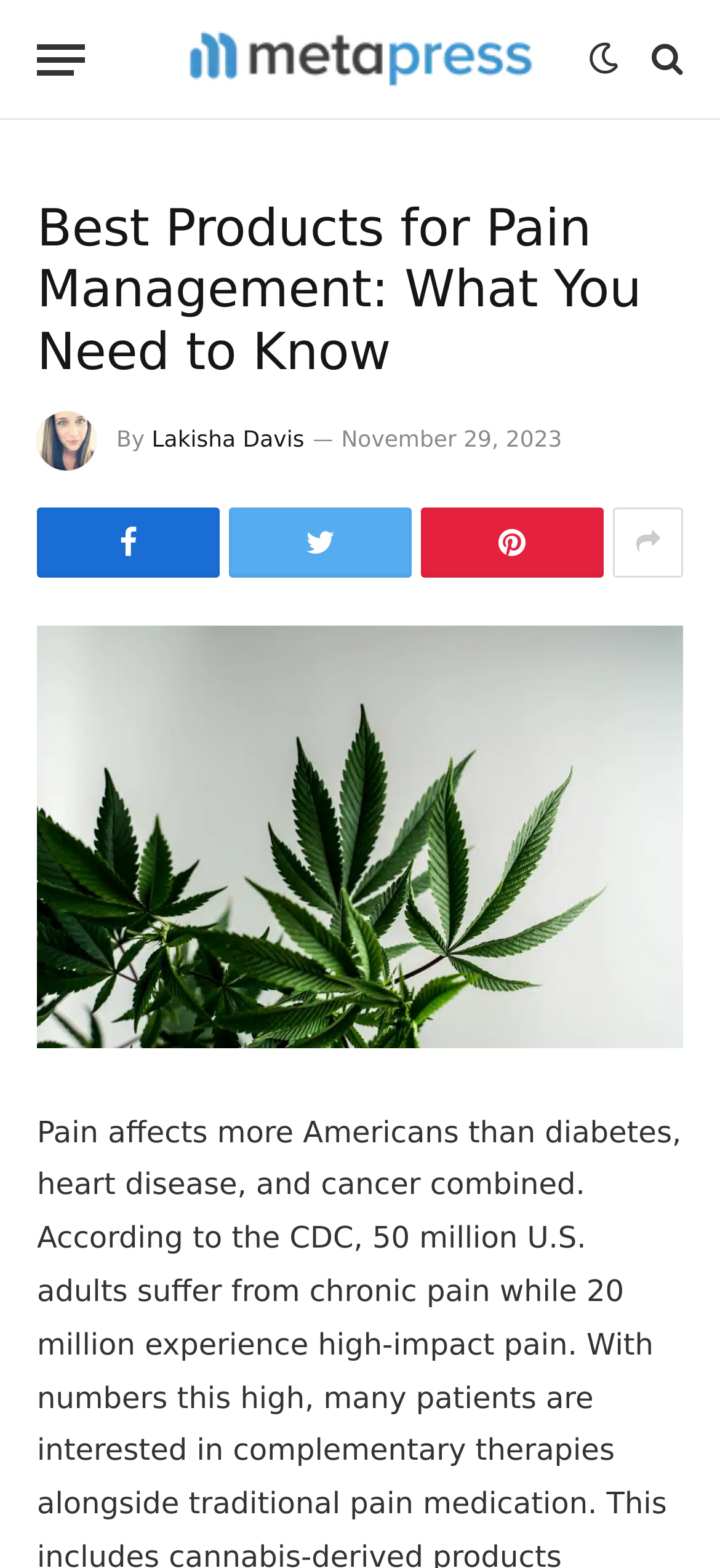Use a single word or phrase to answer the question:
How many social media links are there?

4